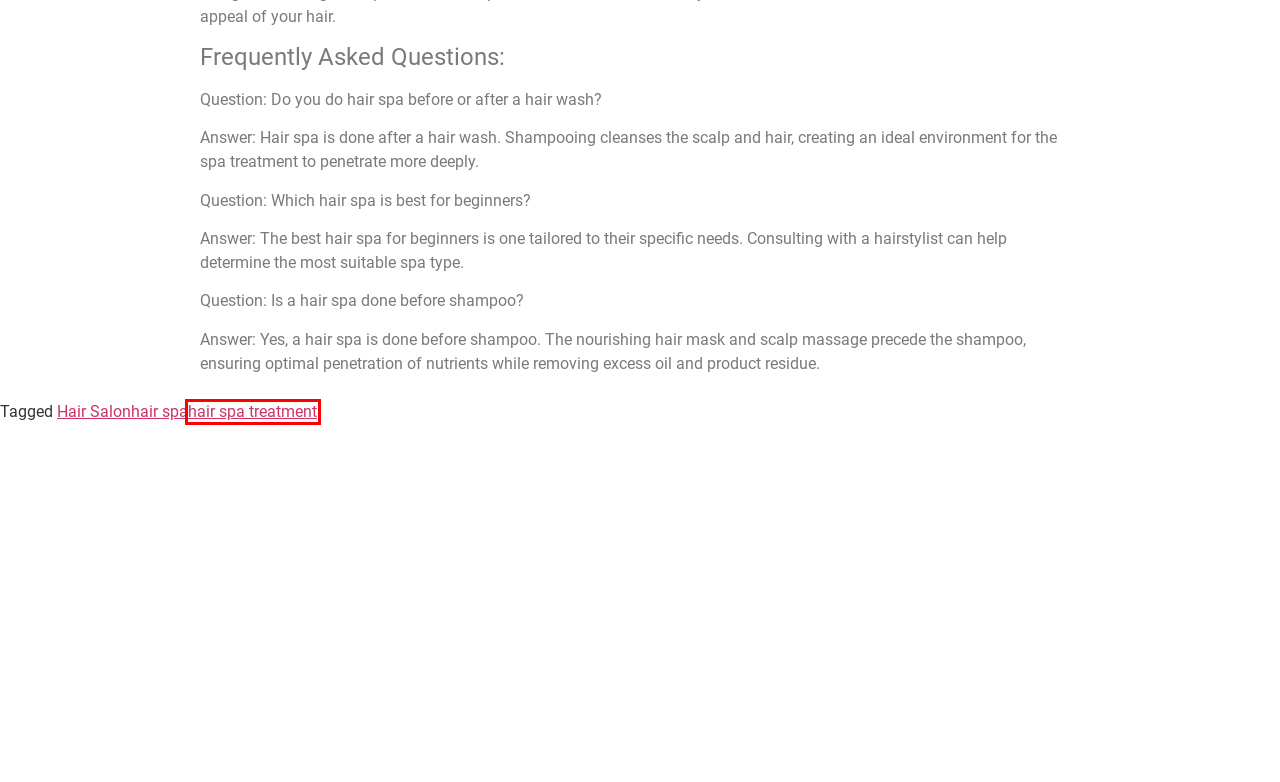You are looking at a screenshot of a webpage with a red bounding box around an element. Determine the best matching webpage description for the new webpage resulting from clicking the element in the red bounding box. Here are the descriptions:
A. Appointment - Best Beauty Salon in Chandigarh - Fiorio Salon
B. hair spa treatment Archives - Best Beauty Salon in Chandigarh - Fiorio Salon
C. Life Transition Therapy Near Me Coquitlam, BC | Serenity Counselling
D. hair spa Archives - Best Beauty Salon in Chandigarh - Fiorio Salon
E. Gallery - Best Beauty Salon in Chandigarh - Fiorio Salon
F. Blog - Best Beauty Salon in Chandigarh - Fiorio Salon
G. Hair Salon Archives - Best Beauty Salon in Chandigarh - Fiorio Salon
H. Fiorio Salon - Hair, Beauty, and Nail Care Salon

B